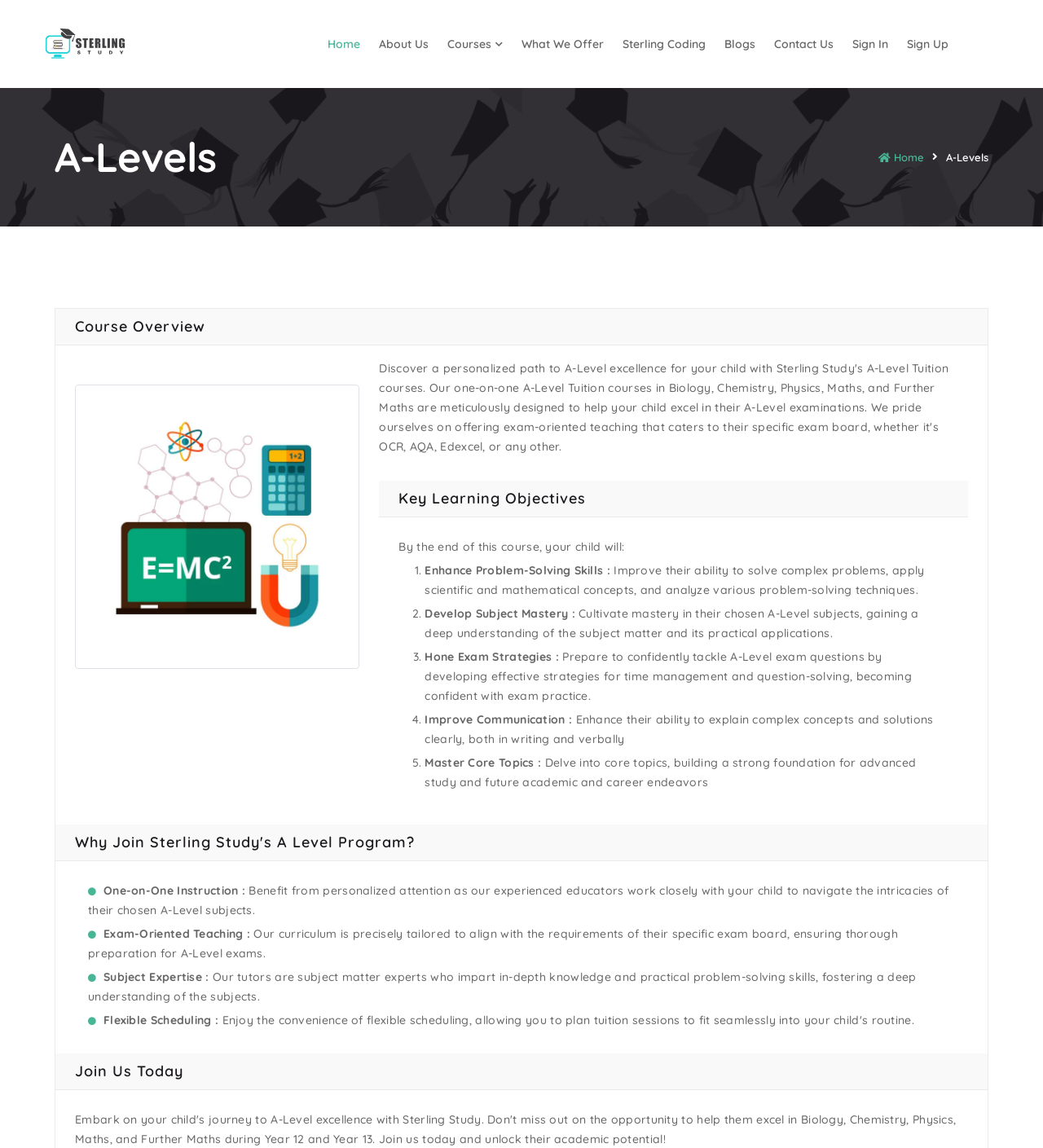Explain in detail what is displayed on the webpage.

This webpage appears to be an educational website, specifically focused on A-Levels. At the top left corner, there is a logo image. To the right of the logo, there is a series of links, including "Home", "About Us", "Courses", "What We Offer", "Sterling Coding", "Blogs", "Contact Us", "Sign In", and "Sign Up". These links are arranged horizontally and take up a significant portion of the top section of the page.

Below the links, there is a heading that reads "A-Levels". Underneath this heading, there is a course overview section that includes an image and several headings, including "Course Overview", "Key Learning Objectives", and "Why Join Sterling Study's A Level Program?".

The "Key Learning Objectives" section lists five objectives, each with a number and a brief description. These objectives include enhancing problem-solving skills, developing subject mastery, honing exam strategies, improving communication, and mastering core topics.

The "Why Join Sterling Study's A Level Program?" section highlights four benefits of the program, including one-on-one instruction, exam-oriented teaching, subject expertise, and flexible scheduling. Each benefit is described in a short paragraph.

At the very bottom of the page, there is a heading that reads "Join Us Today". Overall, the webpage appears to be promoting an A-Level program and highlighting its benefits and features.